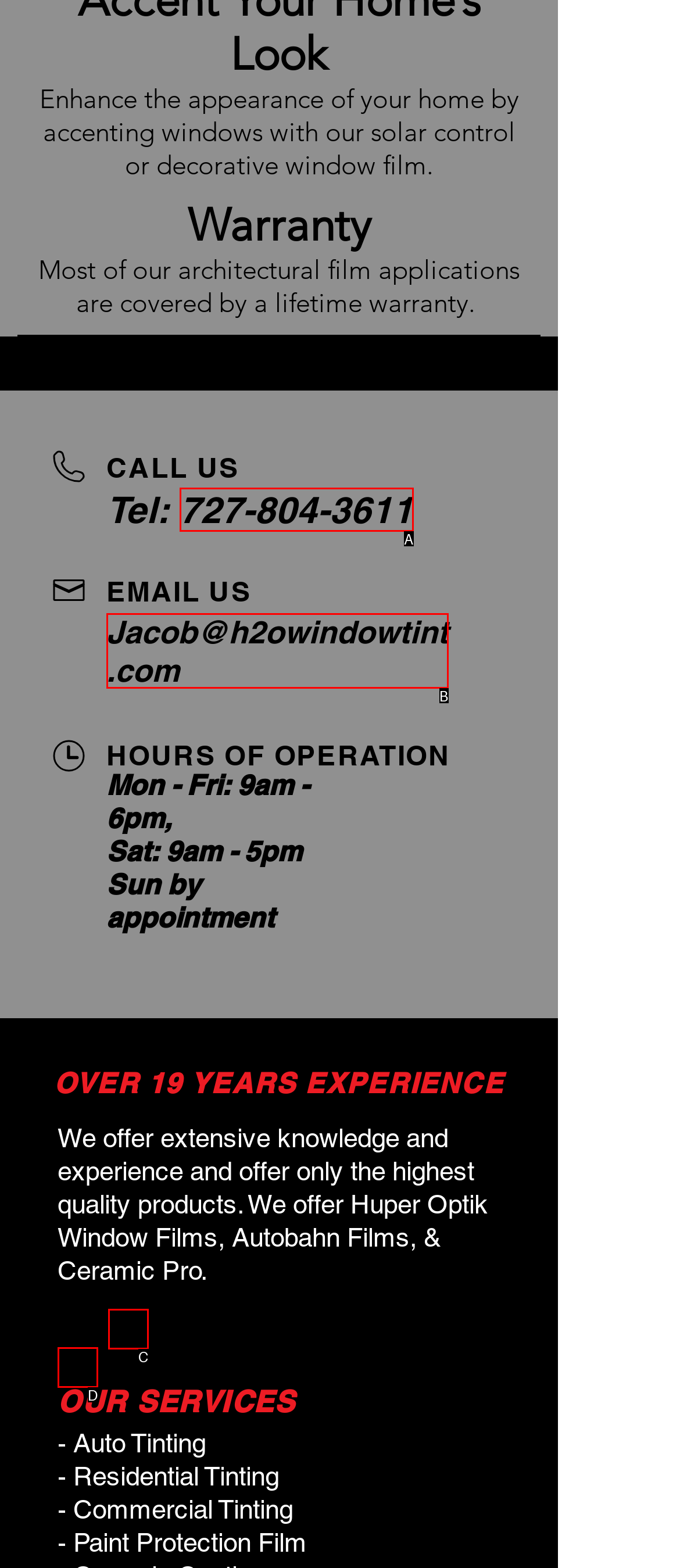Which HTML element among the options matches this description: 727-804-3611? Answer with the letter representing your choice.

A